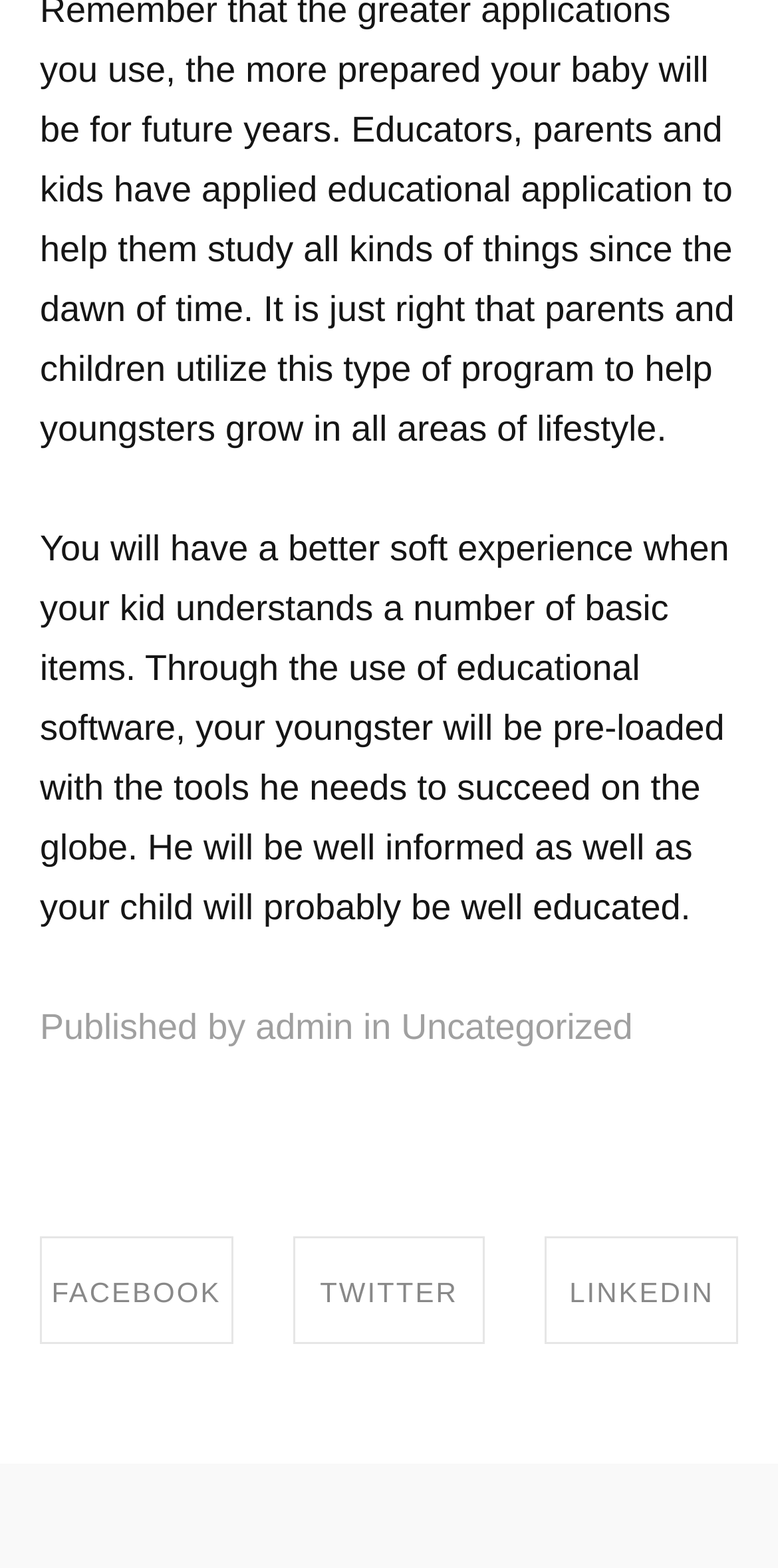What category is the article classified under?
Answer the question in a detailed and comprehensive manner.

The category of the article can be determined by examining the link element with ID 289, which corresponds to 'Uncategorized'.